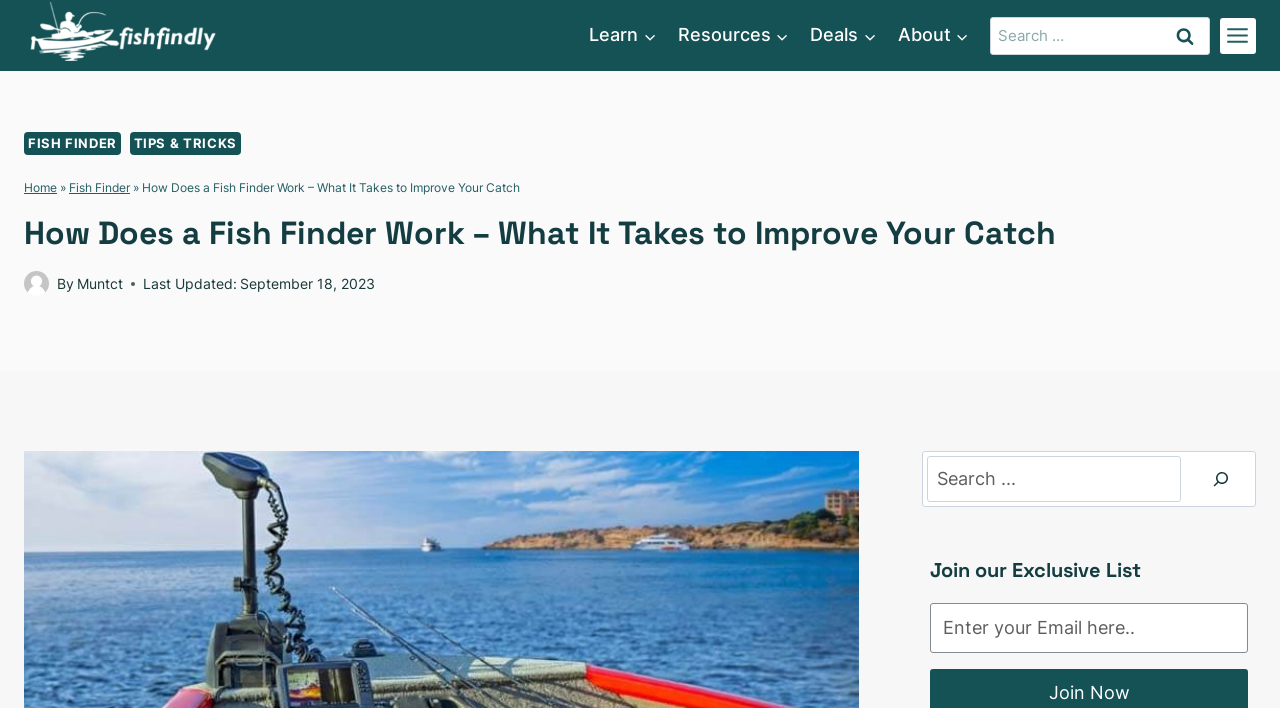Answer briefly with one word or phrase:
What is the primary navigation menu?

Learn, Resources, Deals, About